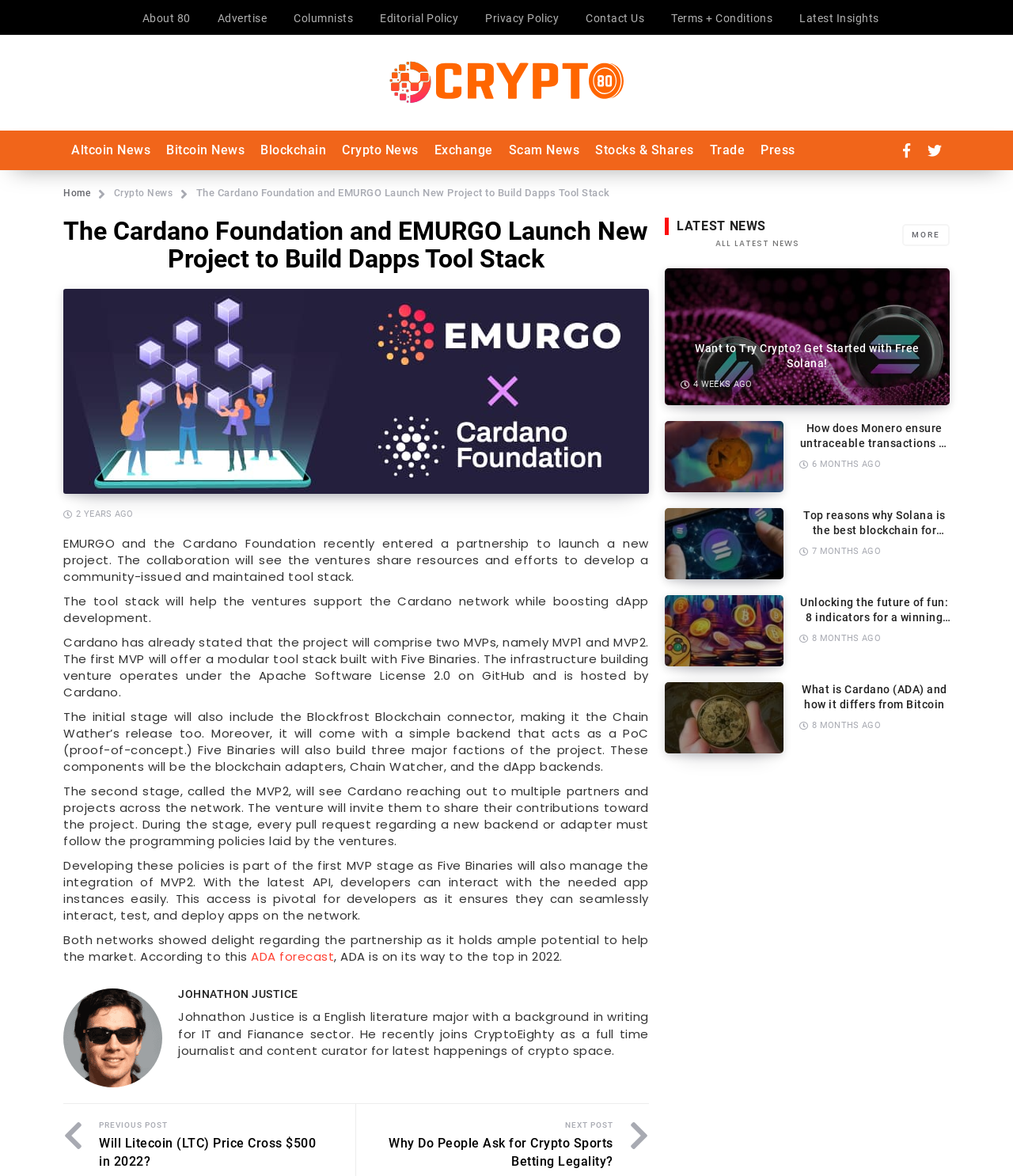Determine the coordinates of the bounding box that should be clicked to complete the instruction: "Click on the 'About' link". The coordinates should be represented by four float numbers between 0 and 1: [left, top, right, bottom].

[0.132, 0.008, 0.196, 0.023]